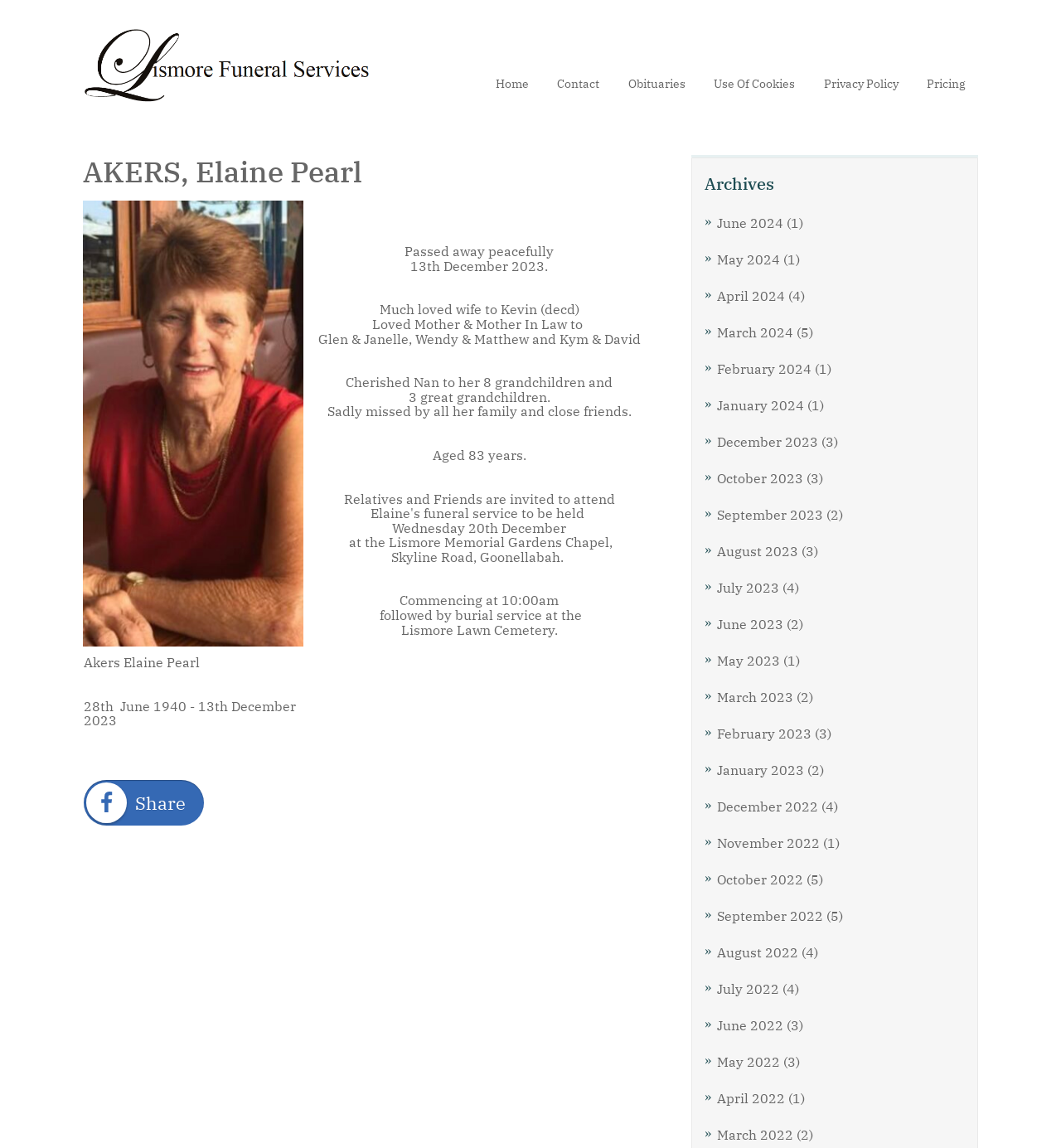What is the date of the burial service?
Provide a thorough and detailed answer to the question.

I found the answer by looking at the static text element with the text 'Wednesday 20th December'. This element is located in the section of the webpage that appears to be describing the funeral arrangements, which suggests that this is the date of the burial service.